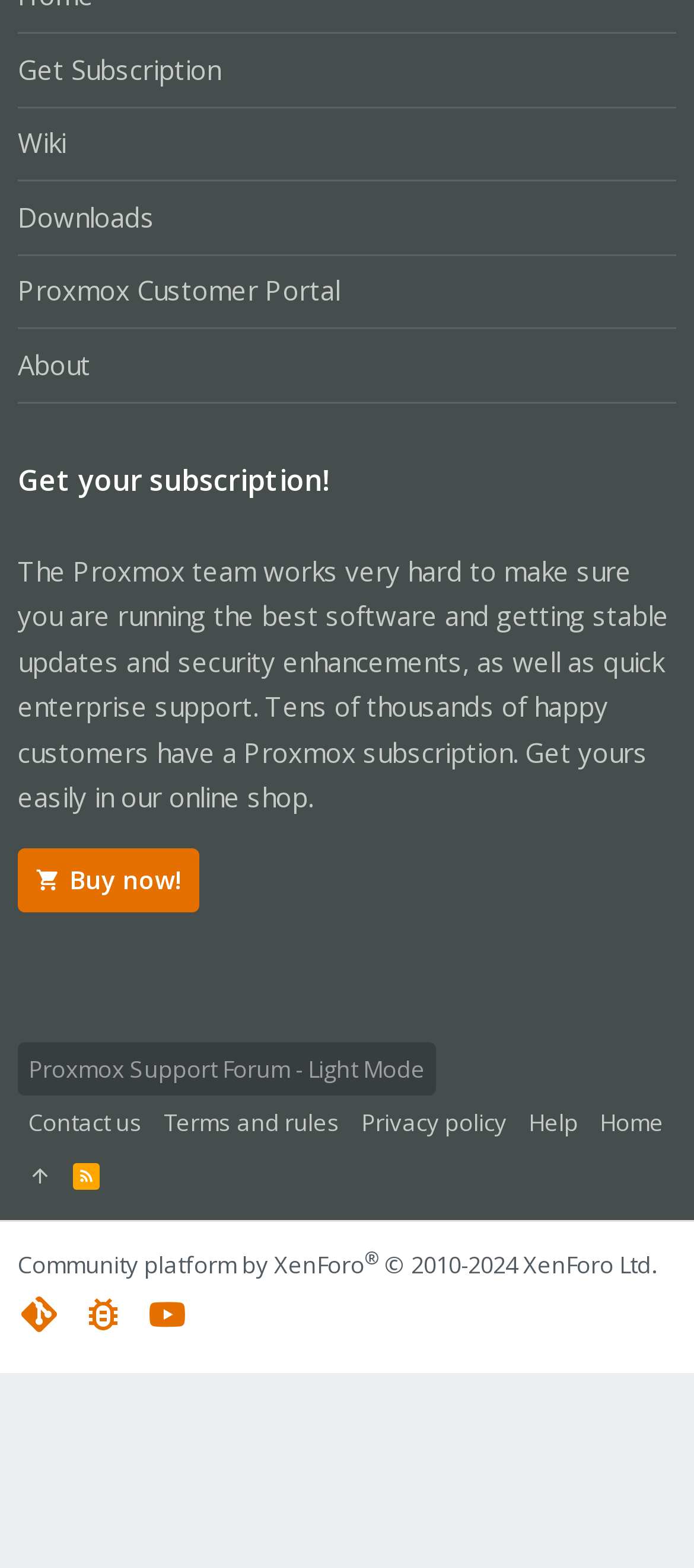Determine the bounding box coordinates for the clickable element to execute this instruction: "Buy a subscription now". Provide the coordinates as four float numbers between 0 and 1, i.e., [left, top, right, bottom].

[0.026, 0.541, 0.287, 0.582]